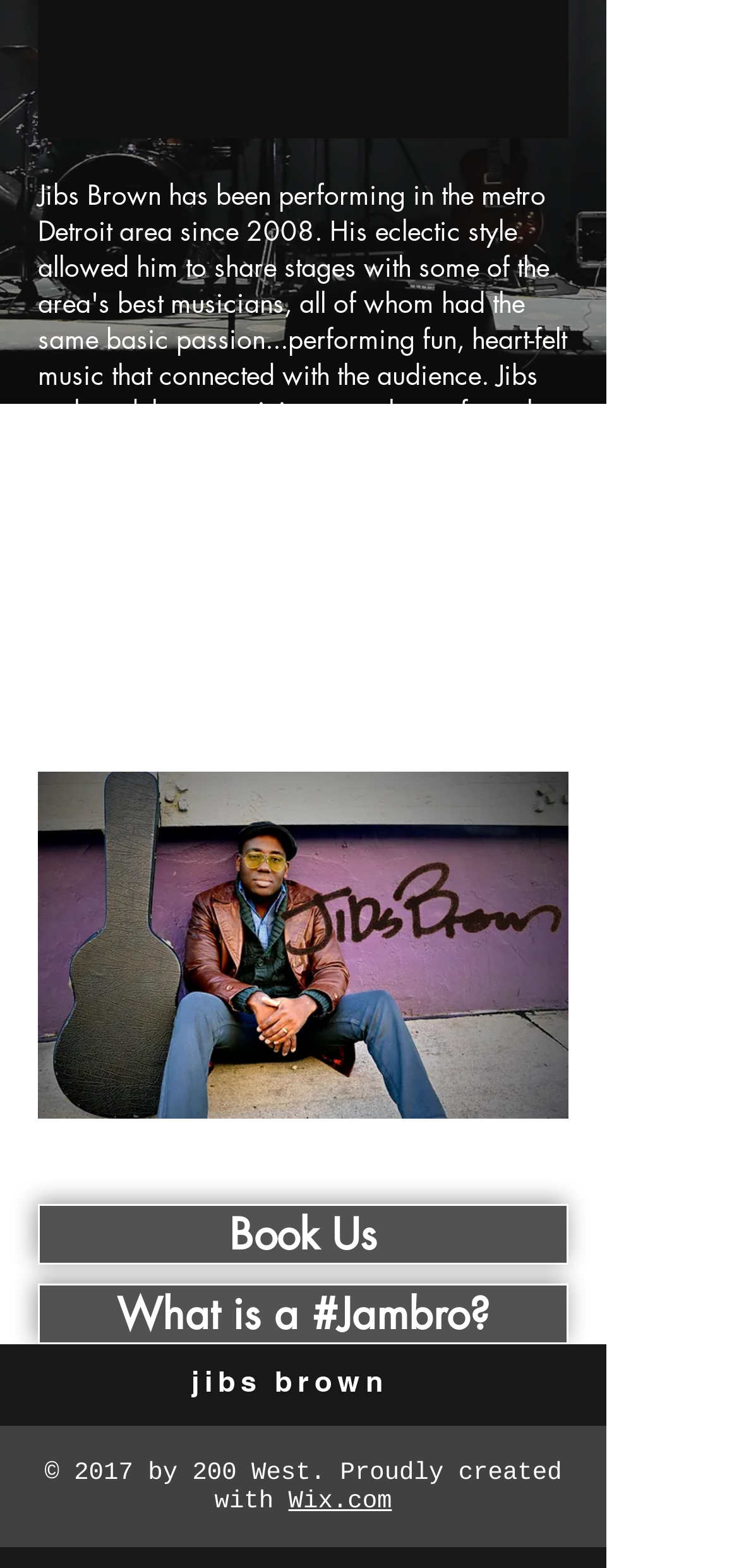Please predict the bounding box coordinates (top-left x, top-left y, bottom-right x, bottom-right y) for the UI element in the screenshot that fits the description: What is a #Jambro?

[0.051, 0.819, 0.769, 0.857]